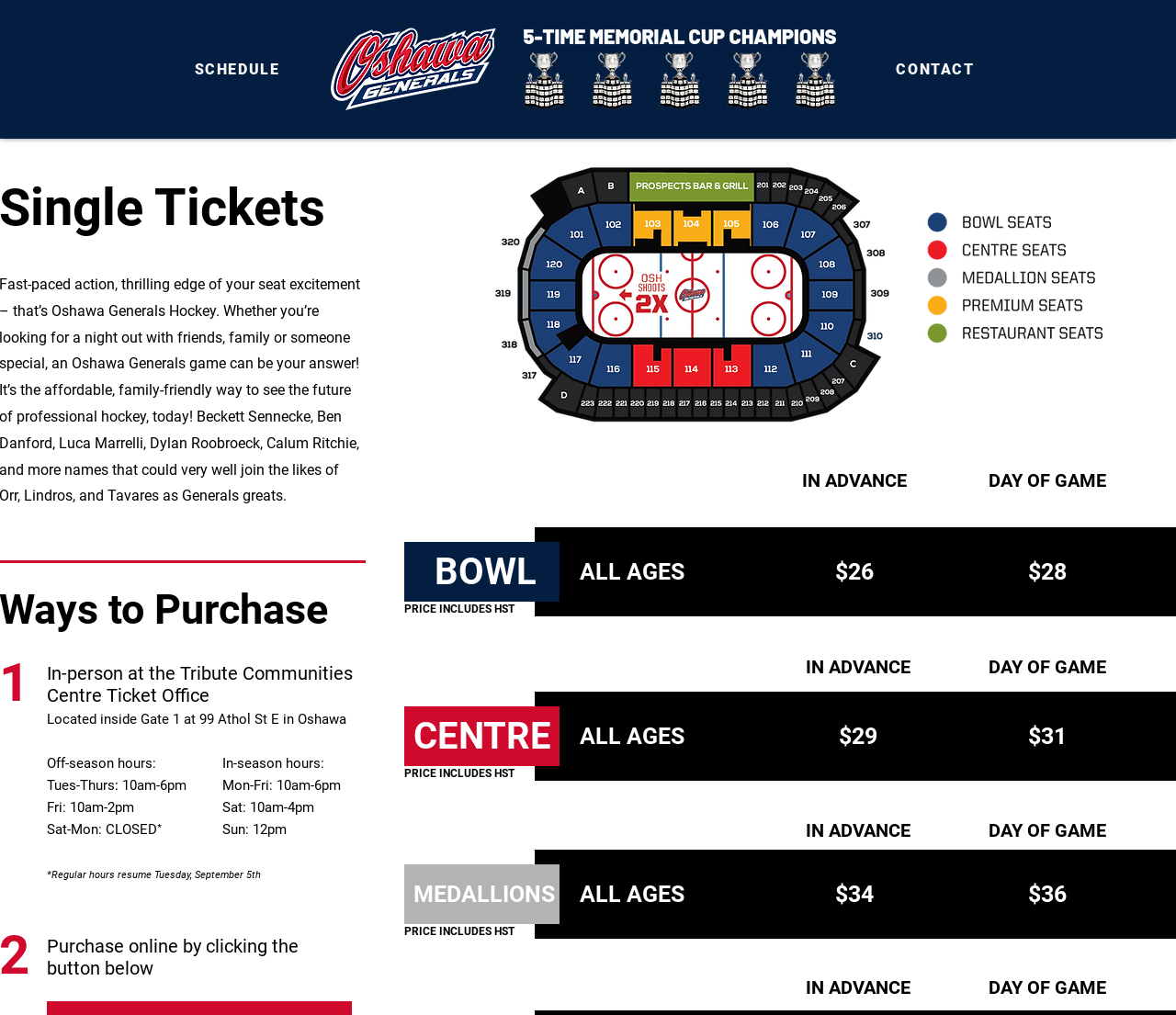Please provide the bounding box coordinates in the format (top-left x, top-left y, bottom-right x, bottom-right y). Remember, all values are floating point numbers between 0 and 1. What is the bounding box coordinate of the region described as: CONTACT

[0.741, 0.05, 0.852, 0.086]